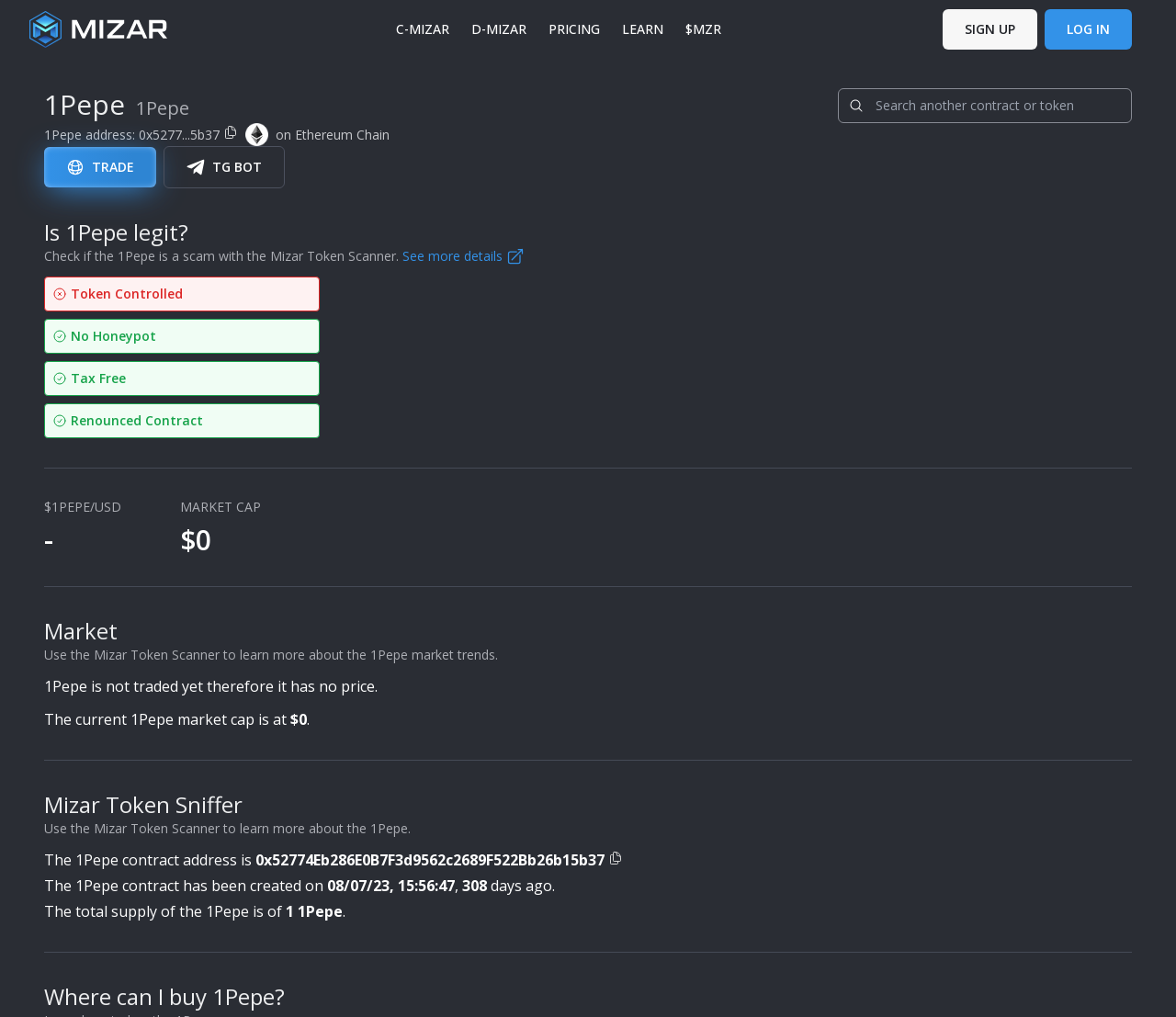Answer succinctly with a single word or phrase:
What is the contract address of 1Pepe?

0x52774Eb286E0B7F3d9562c2689F522Bb26b15b37